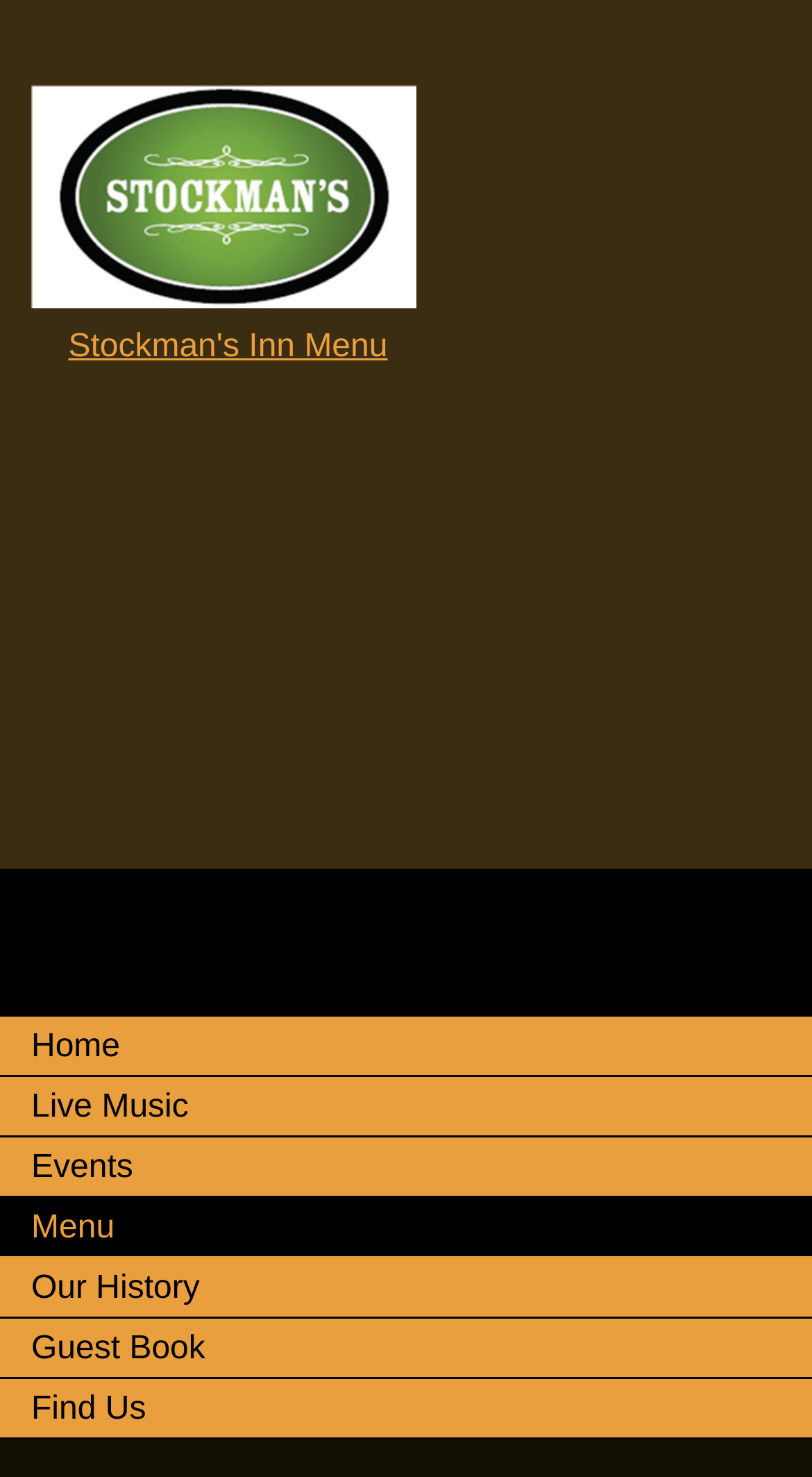Please locate the bounding box coordinates of the region I need to click to follow this instruction: "Search for something".

None